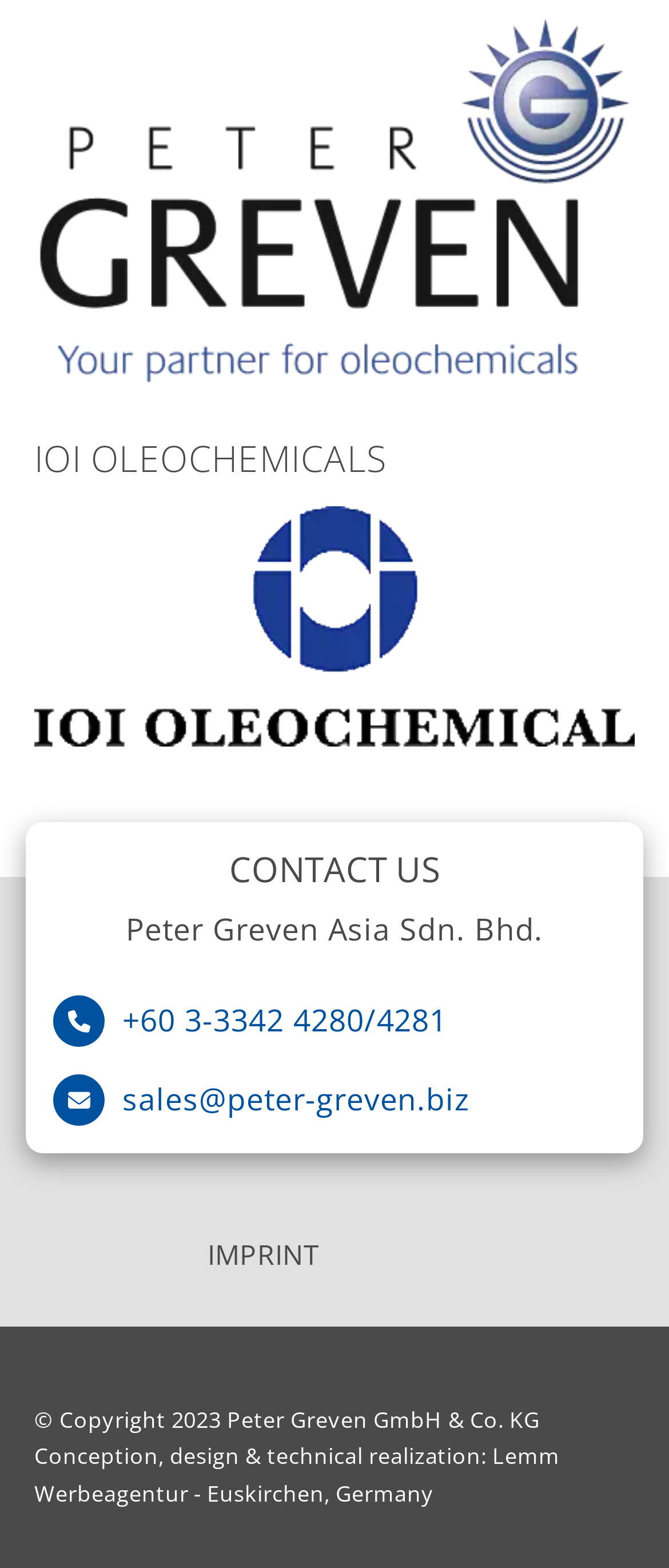Predict the bounding box for the UI component with the following description: "IMPRINT".

[0.31, 0.788, 0.477, 0.812]